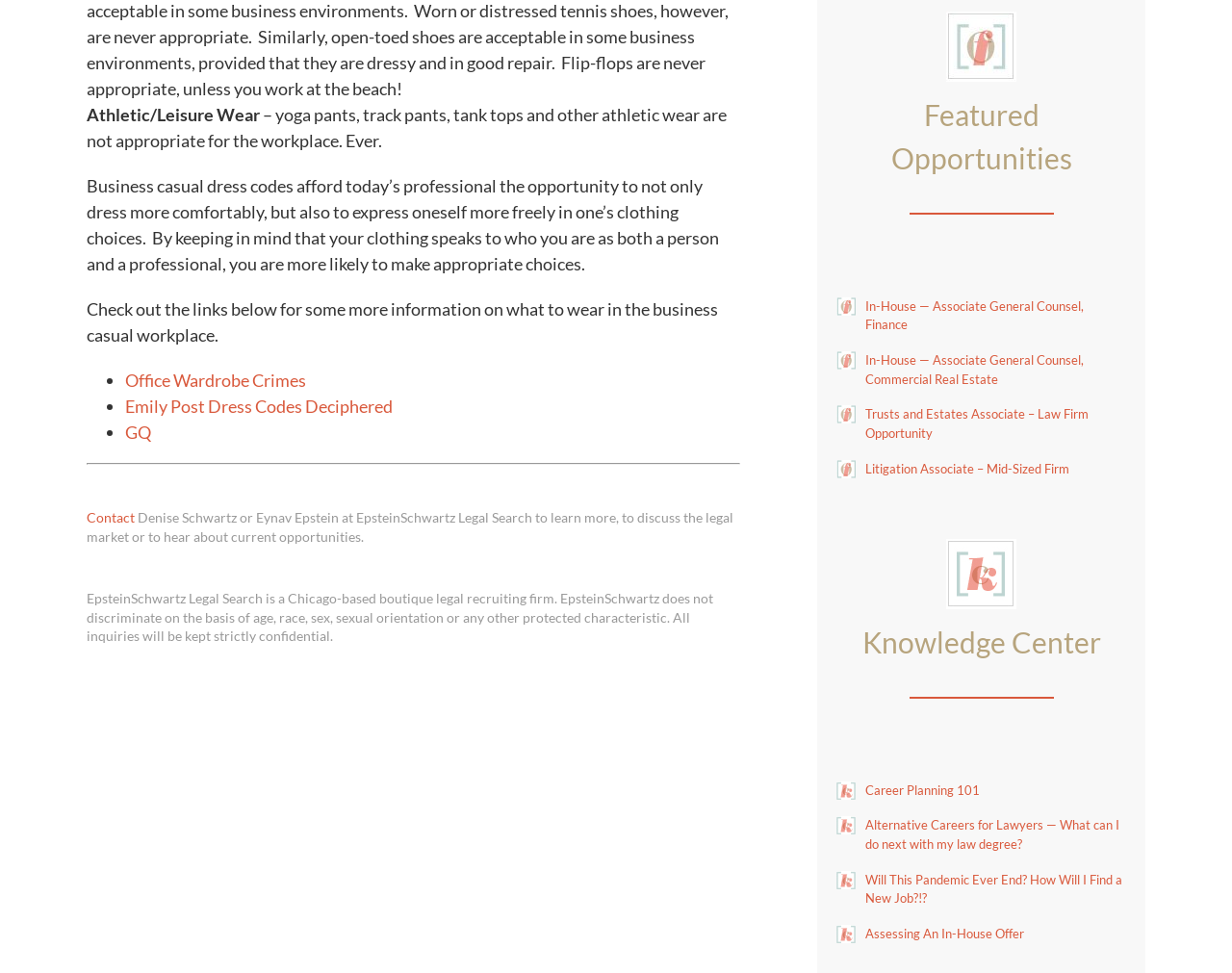What is the purpose of the 'Knowledge Center' section?
Based on the image content, provide your answer in one word or a short phrase.

Provide career planning resources